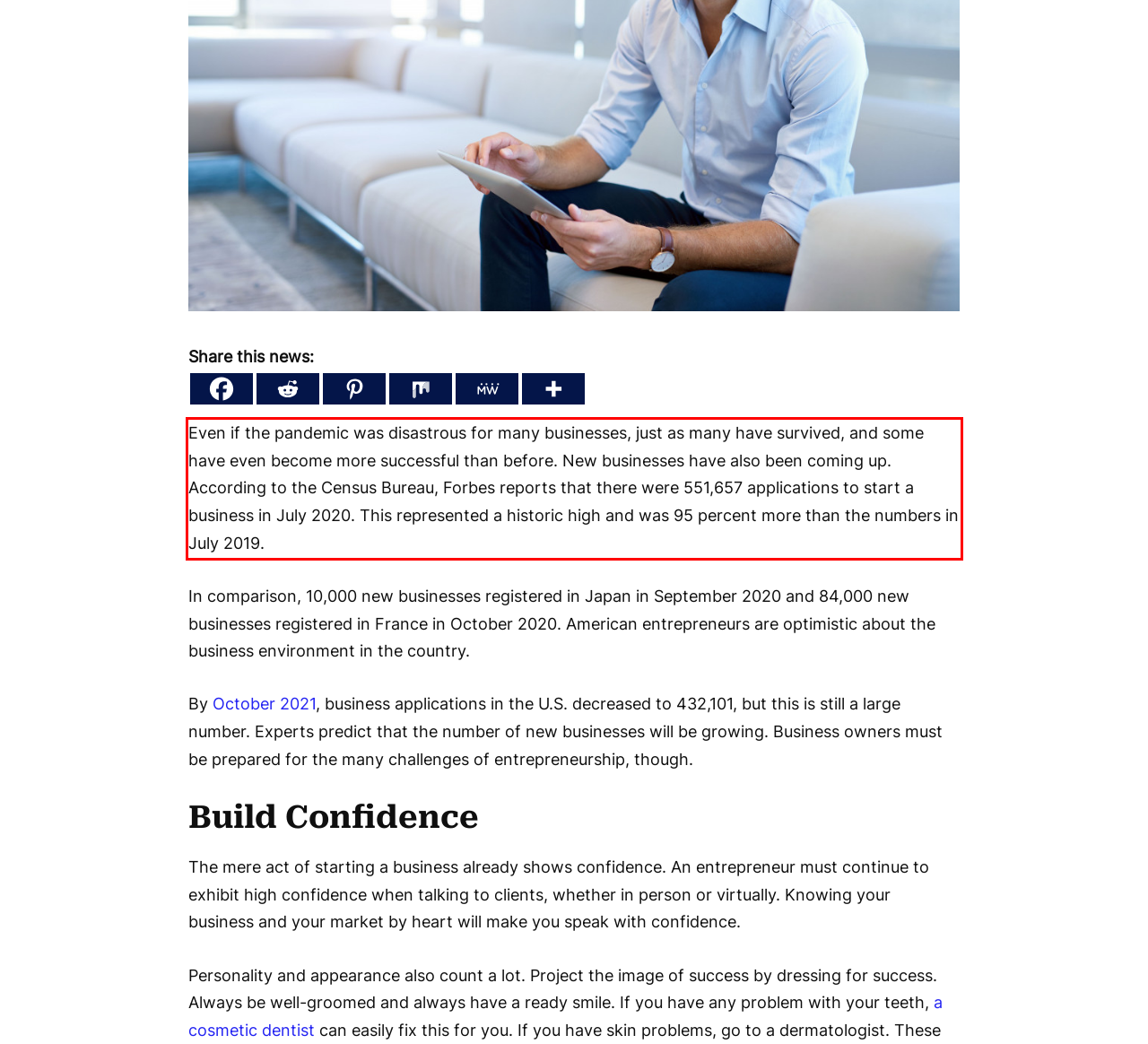Please look at the screenshot provided and find the red bounding box. Extract the text content contained within this bounding box.

Even if the pandemic was disastrous for many businesses, just as many have survived, and some have even become more successful than before. New businesses have also been coming up. According to the Census Bureau, Forbes reports that there were 551,657 applications to start a business in July 2020. This represented a historic high and was 95 percent more than the numbers in July 2019.